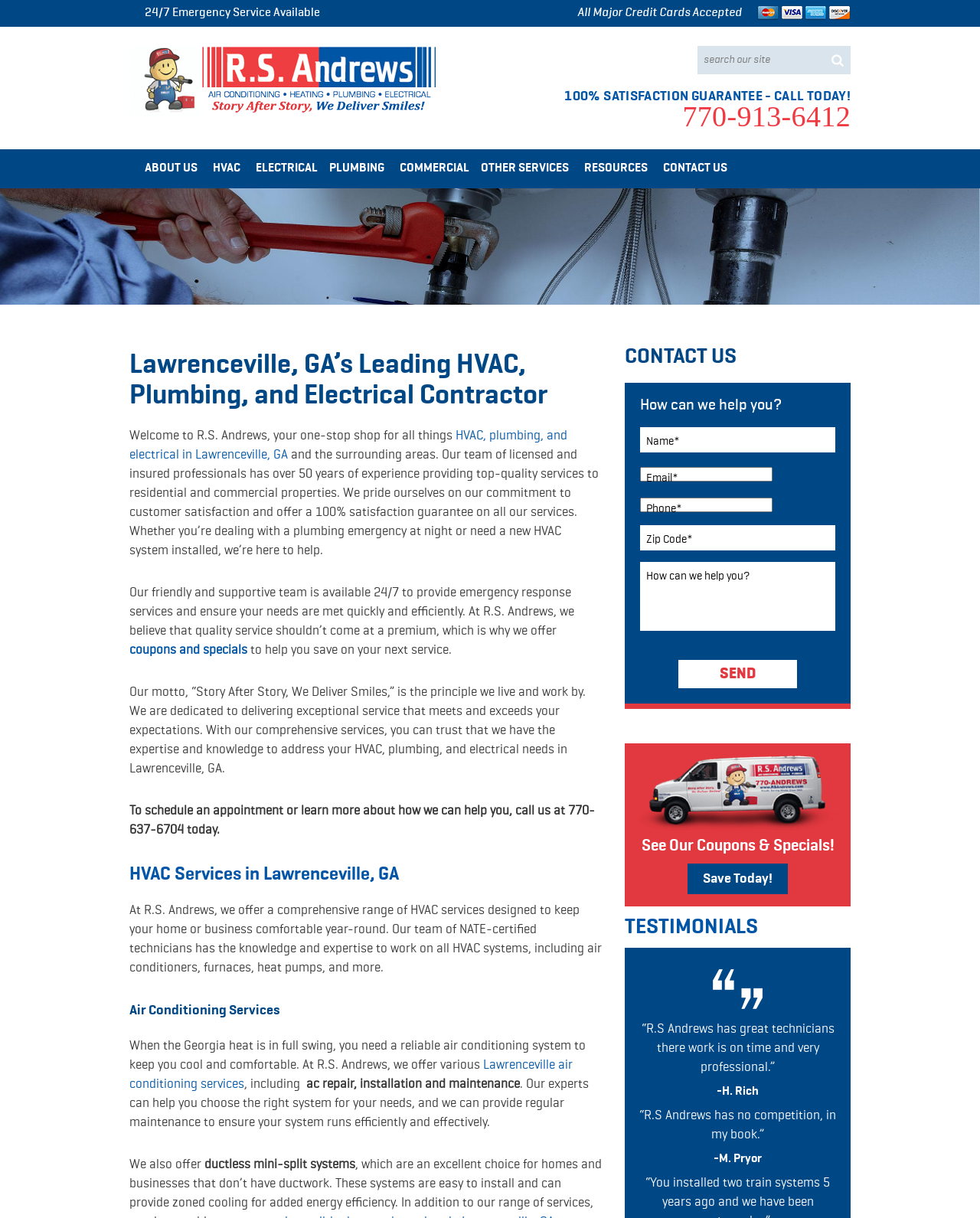Determine the bounding box coordinates of the clickable region to carry out the instruction: "Search our site".

[0.712, 0.038, 0.868, 0.061]